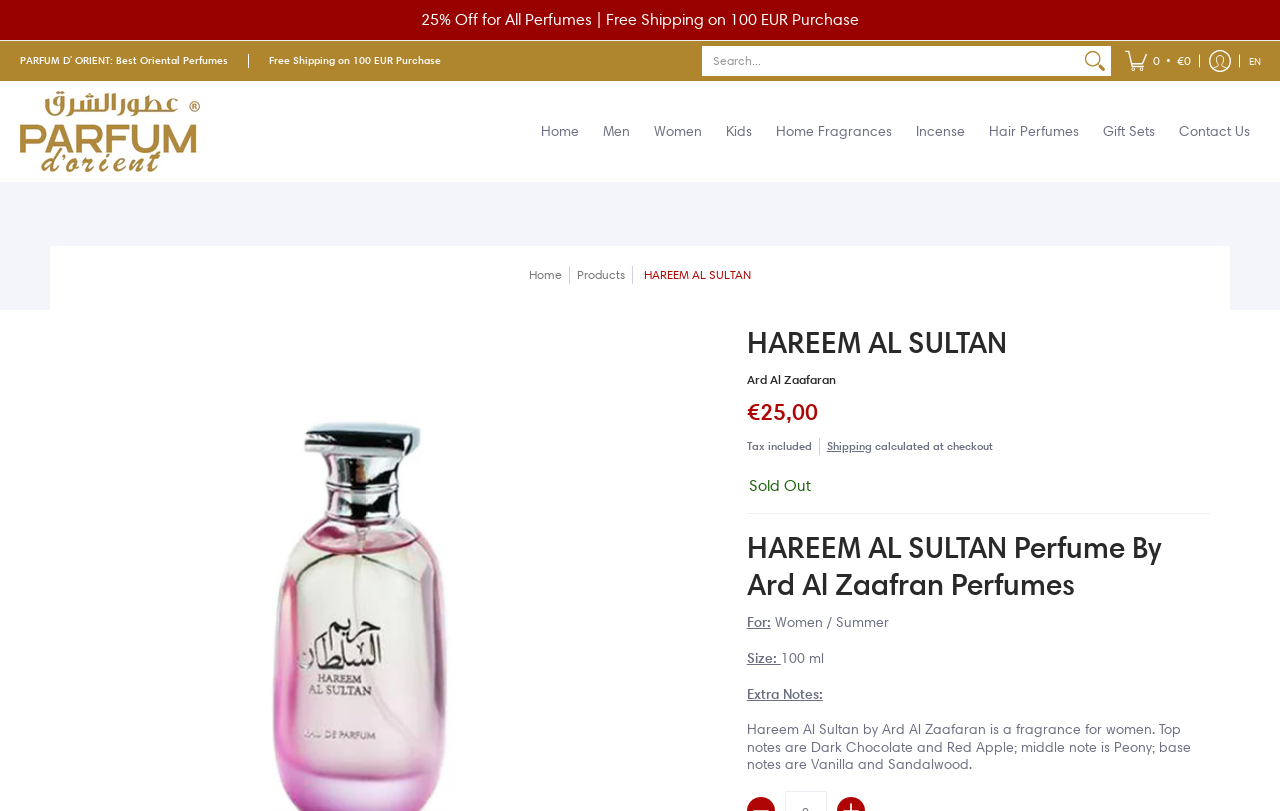Show the bounding box coordinates for the element that needs to be clicked to execute the following instruction: "Click the 'Reject all' button". Provide the coordinates in the form of four float numbers between 0 and 1, i.e., [left, top, right, bottom].

None